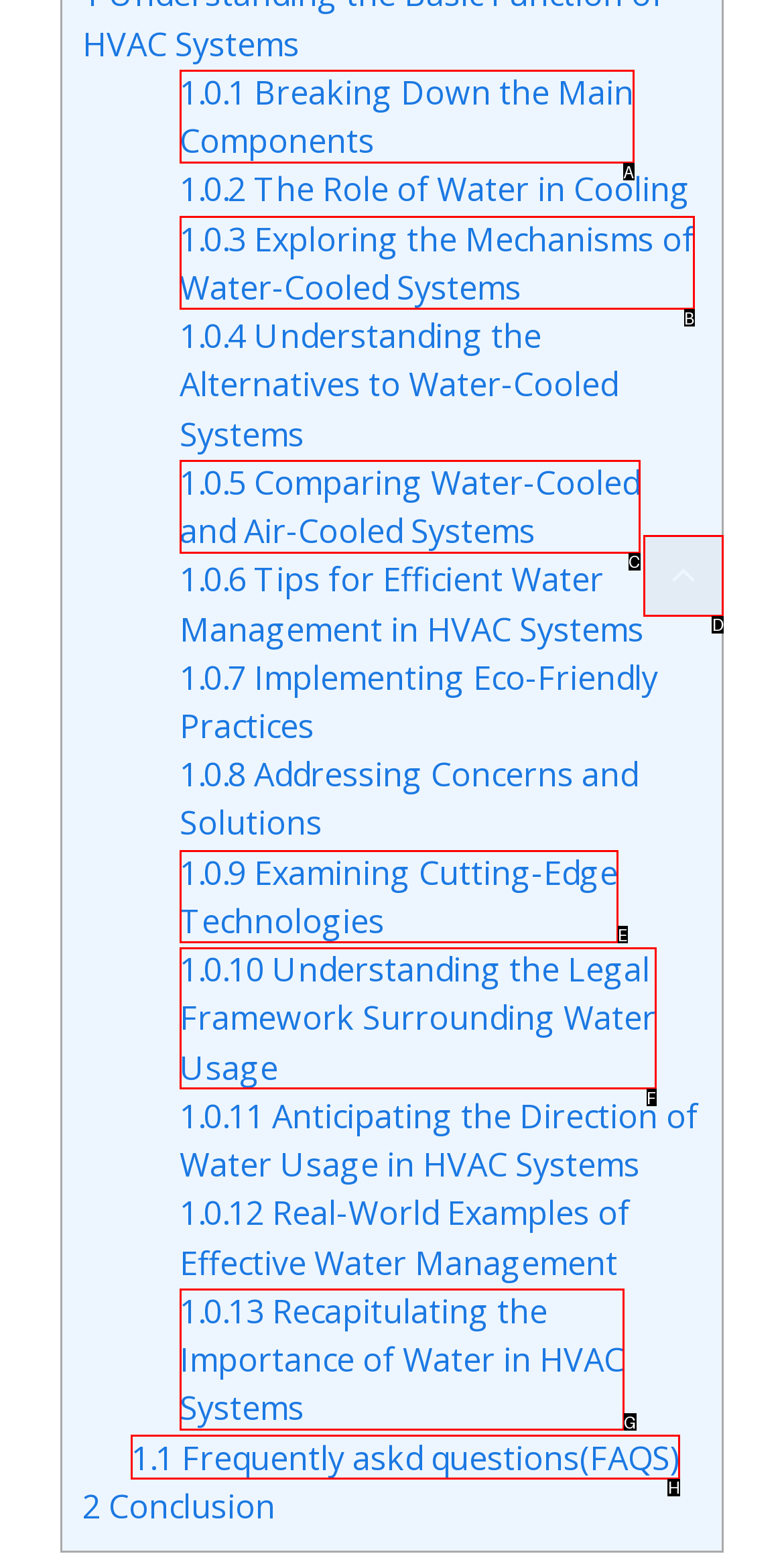Identify the HTML element you need to click to achieve the task: Scroll back to top. Respond with the corresponding letter of the option.

D